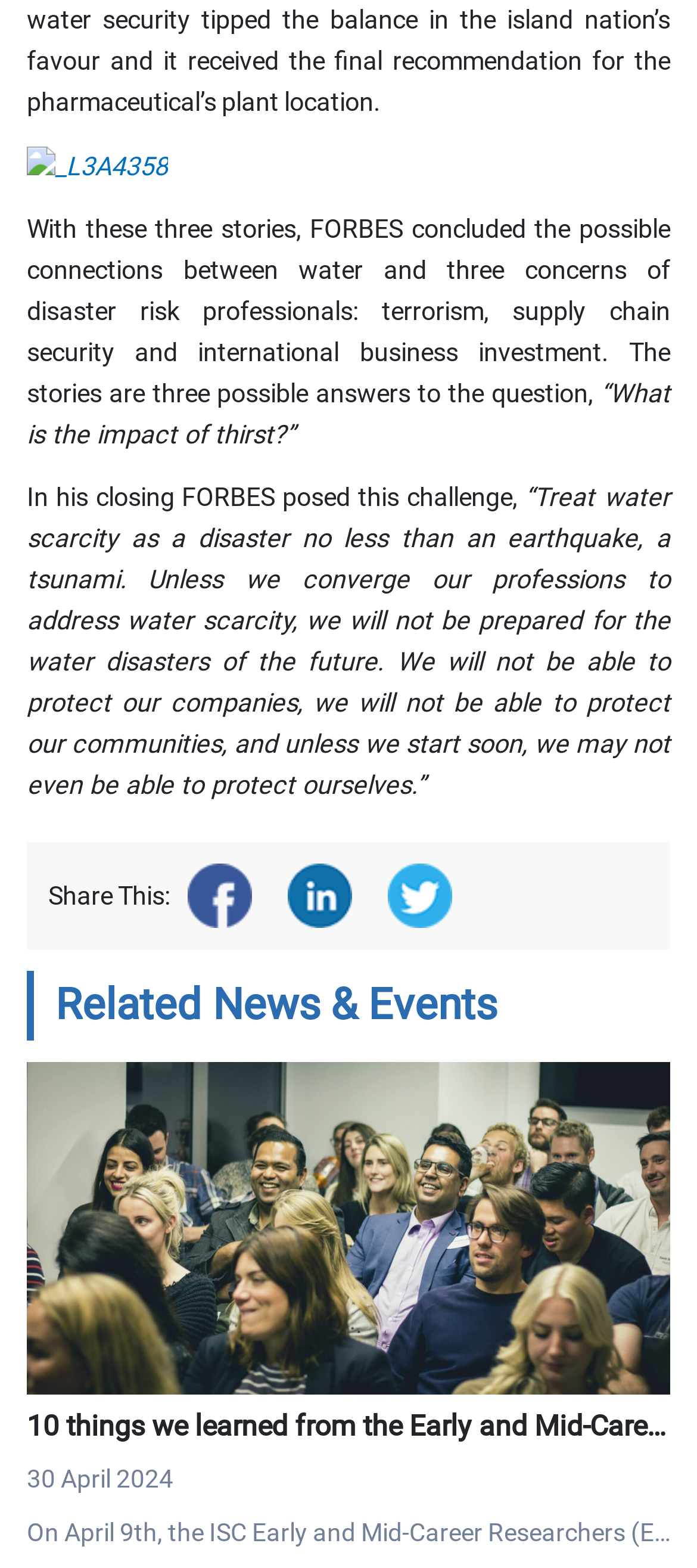How many social media platforms can you share this article on?
Answer the question with a single word or phrase by looking at the picture.

3